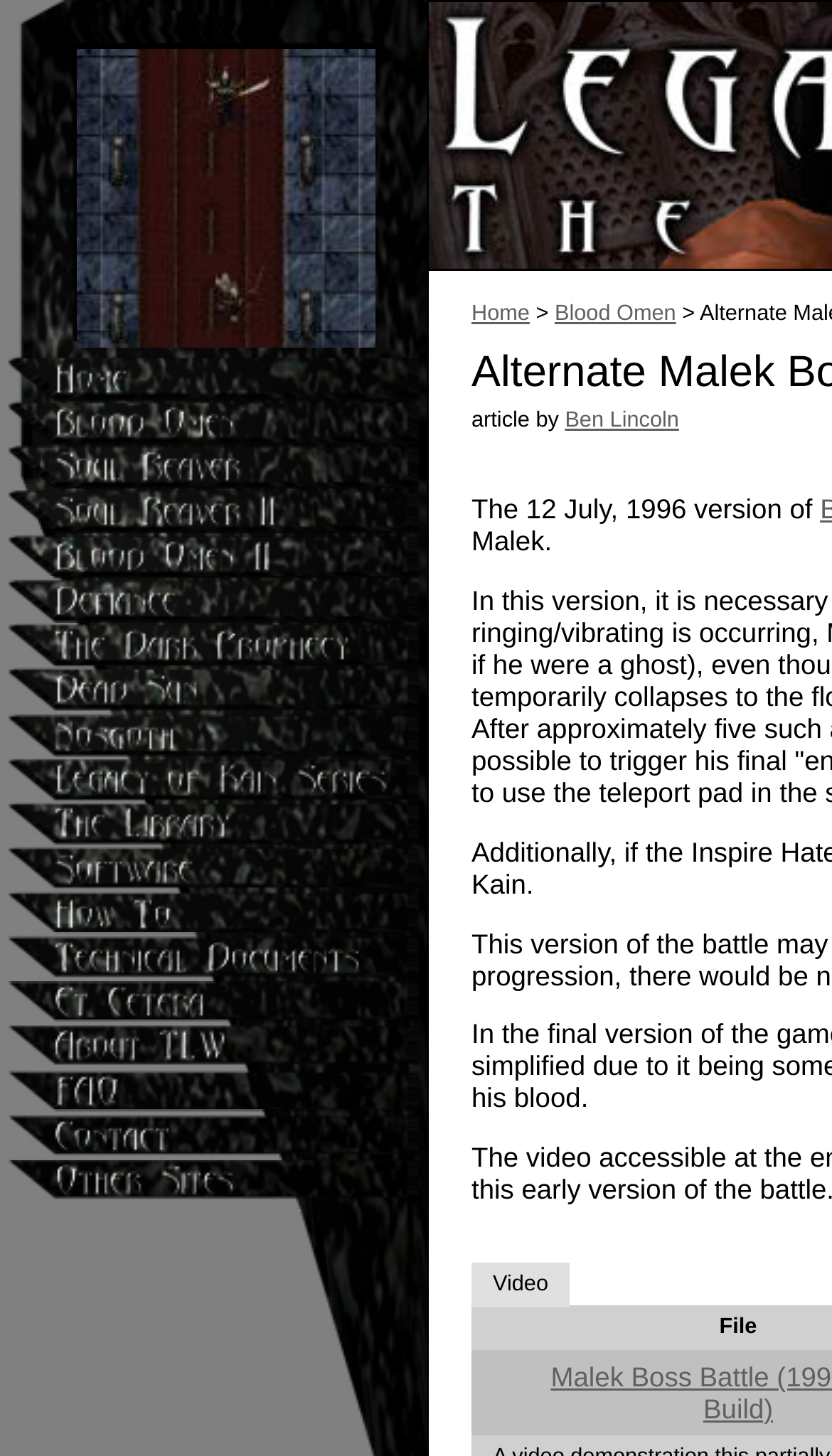How many images are on the left side of the webpage?
Based on the image, provide a one-word or brief-phrase response.

20